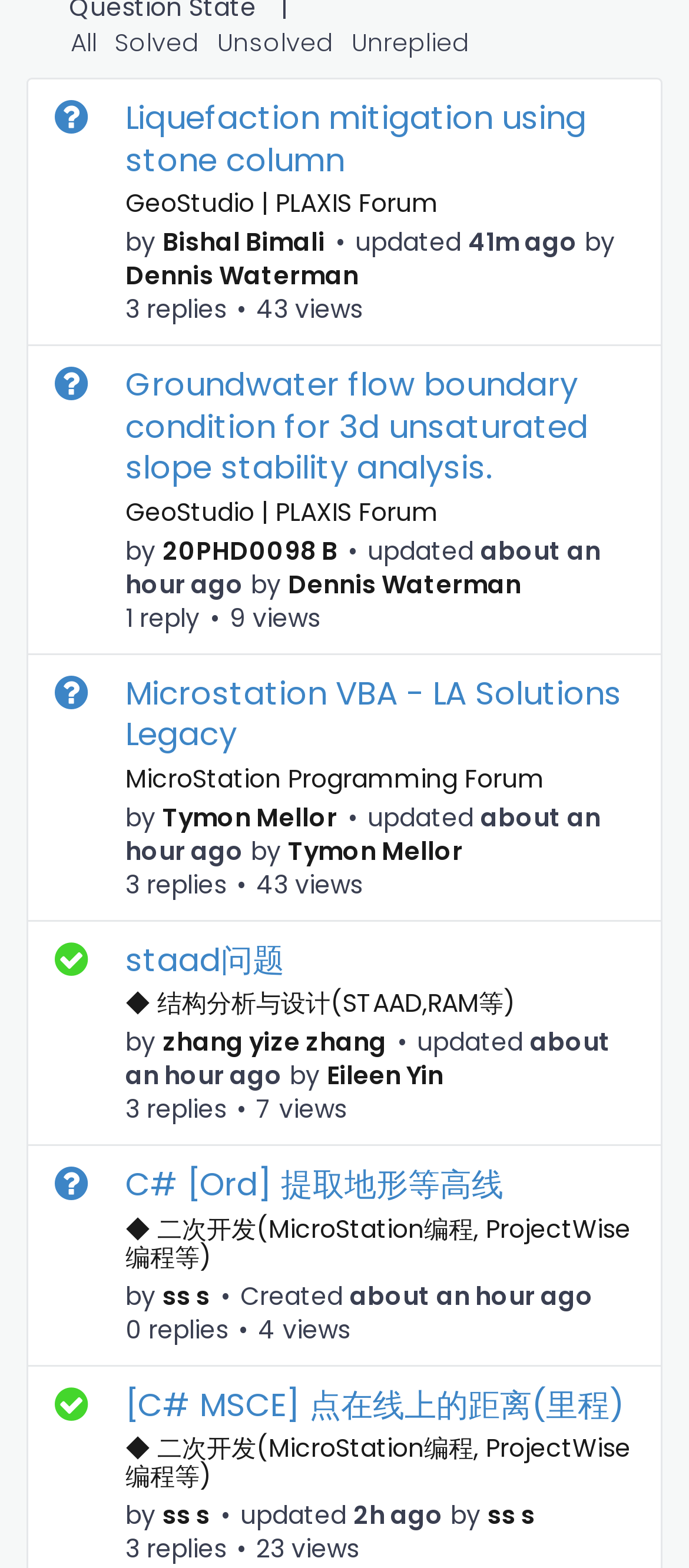Kindly provide the bounding box coordinates of the section you need to click on to fulfill the given instruction: "View question about Liquefaction mitigation using stone column".

[0.041, 0.051, 0.959, 0.221]